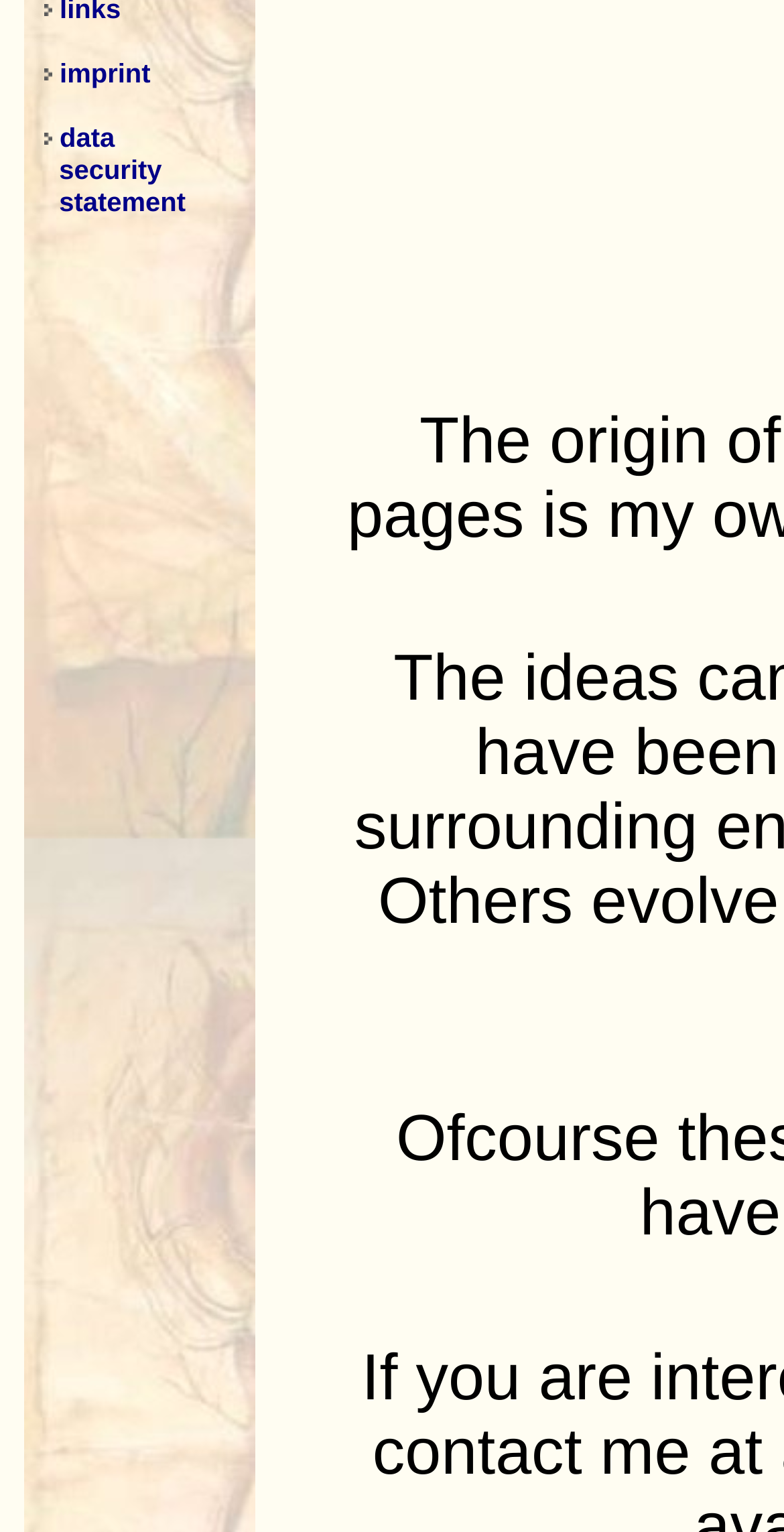Given the description of a UI element: "imprint", identify the bounding box coordinates of the matching element in the webpage screenshot.

[0.076, 0.038, 0.192, 0.058]